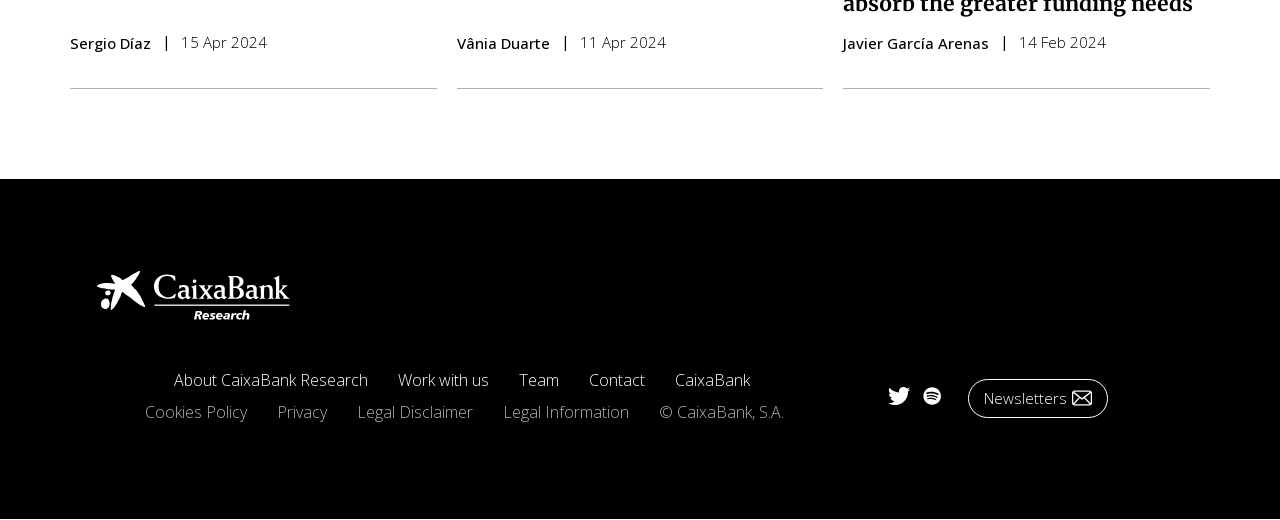Identify the bounding box coordinates of the specific part of the webpage to click to complete this instruction: "Follow CaixaBank Research on Twitter".

[0.694, 0.739, 0.711, 0.793]